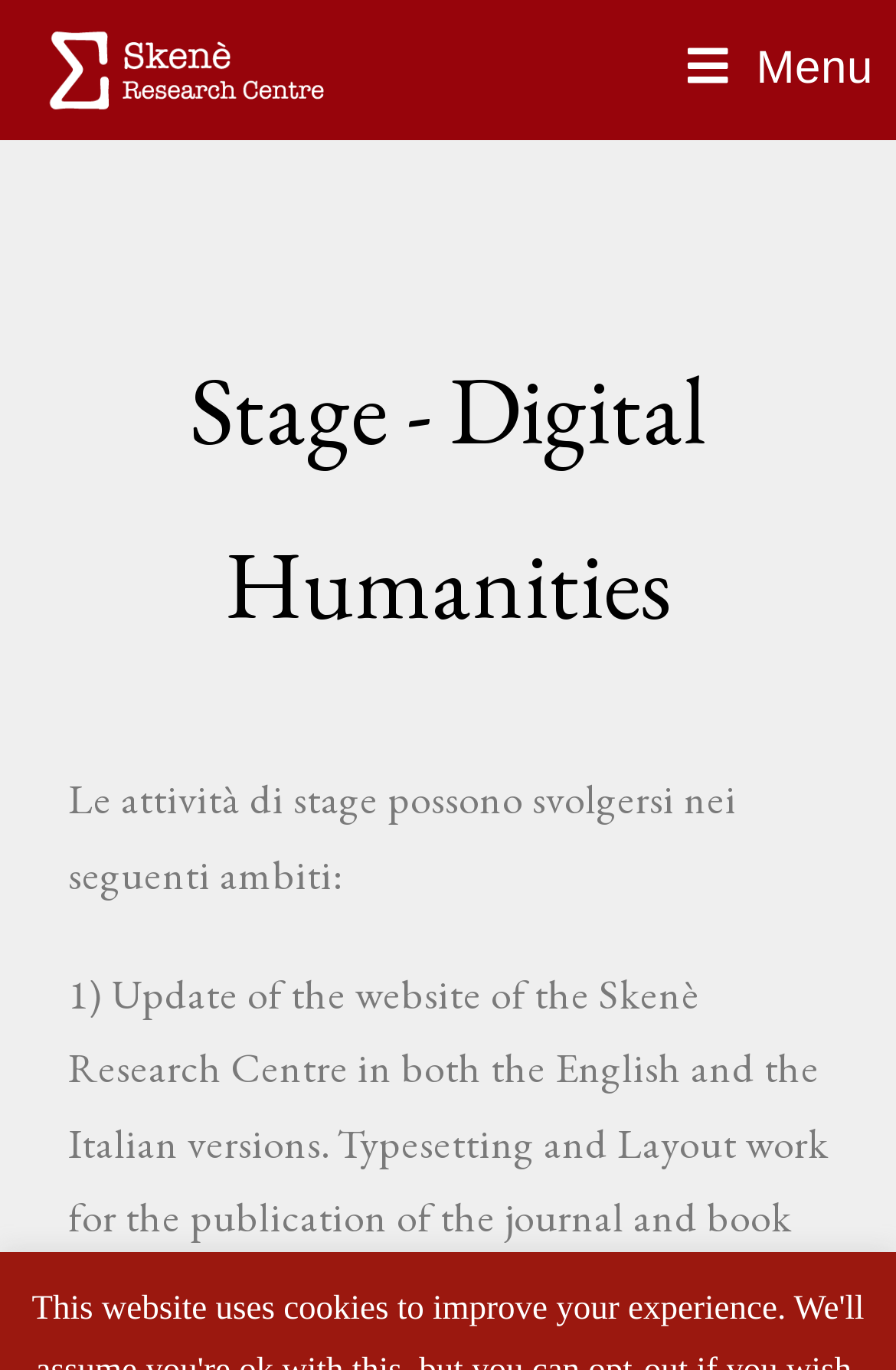Bounding box coordinates should be in the format (top-left x, top-left y, bottom-right x, bottom-right y) and all values should be floating point numbers between 0 and 1. Determine the bounding box coordinate for the UI element described as: alt="Skenè"

[0.051, 0.036, 0.369, 0.062]